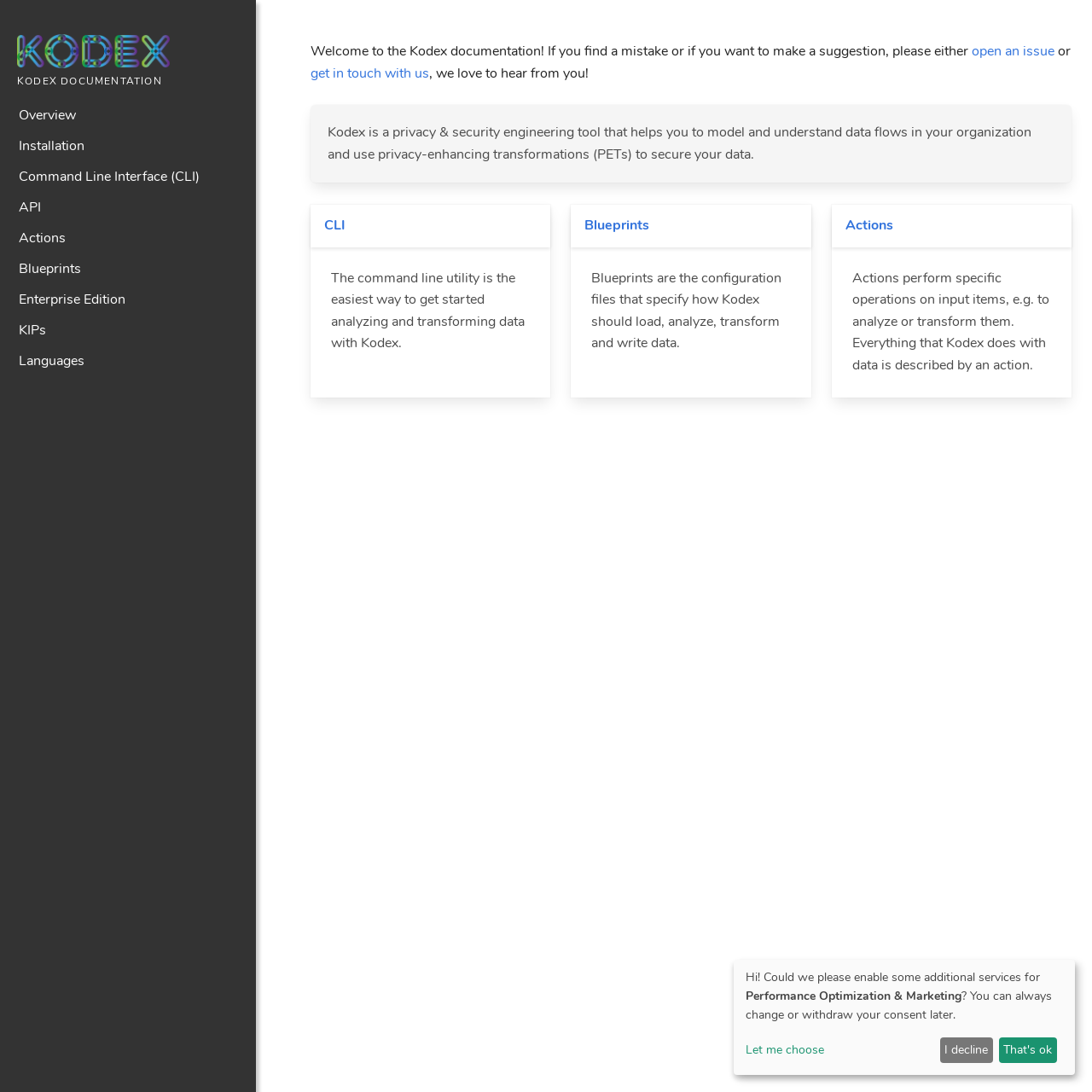What do Actions perform?
Can you offer a detailed and complete answer to this question?

Based on the webpage content, Actions perform specific operations on input items, such as analyzing or transforming them, and everything that Kodex does with data is described by an action.